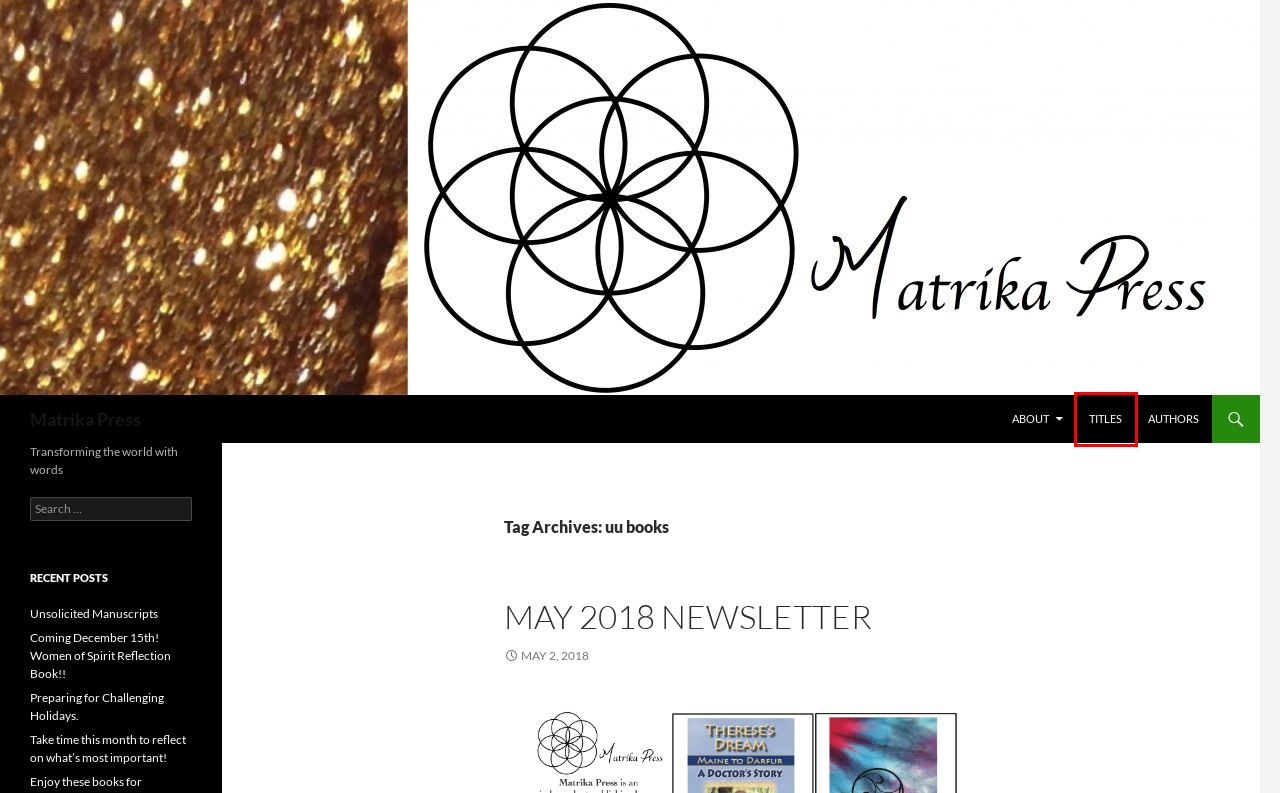Check out the screenshot of a webpage with a red rectangle bounding box. Select the best fitting webpage description that aligns with the new webpage after clicking the element inside the bounding box. Here are the candidates:
A. Authors | Matrika Press
B. About | Matrika Press
C. Unsolicited Manuscripts | Matrika Press
D. May 2018 Newsletter | Matrika Press
E. Take time this month to reflect on what’s most important! | Matrika Press
F. Preparing for Challenging Holidays. | Matrika Press
G. Titles | Matrika Press
H. Coming December 15th! Women of Spirit Reflection Book!! | Matrika Press

G